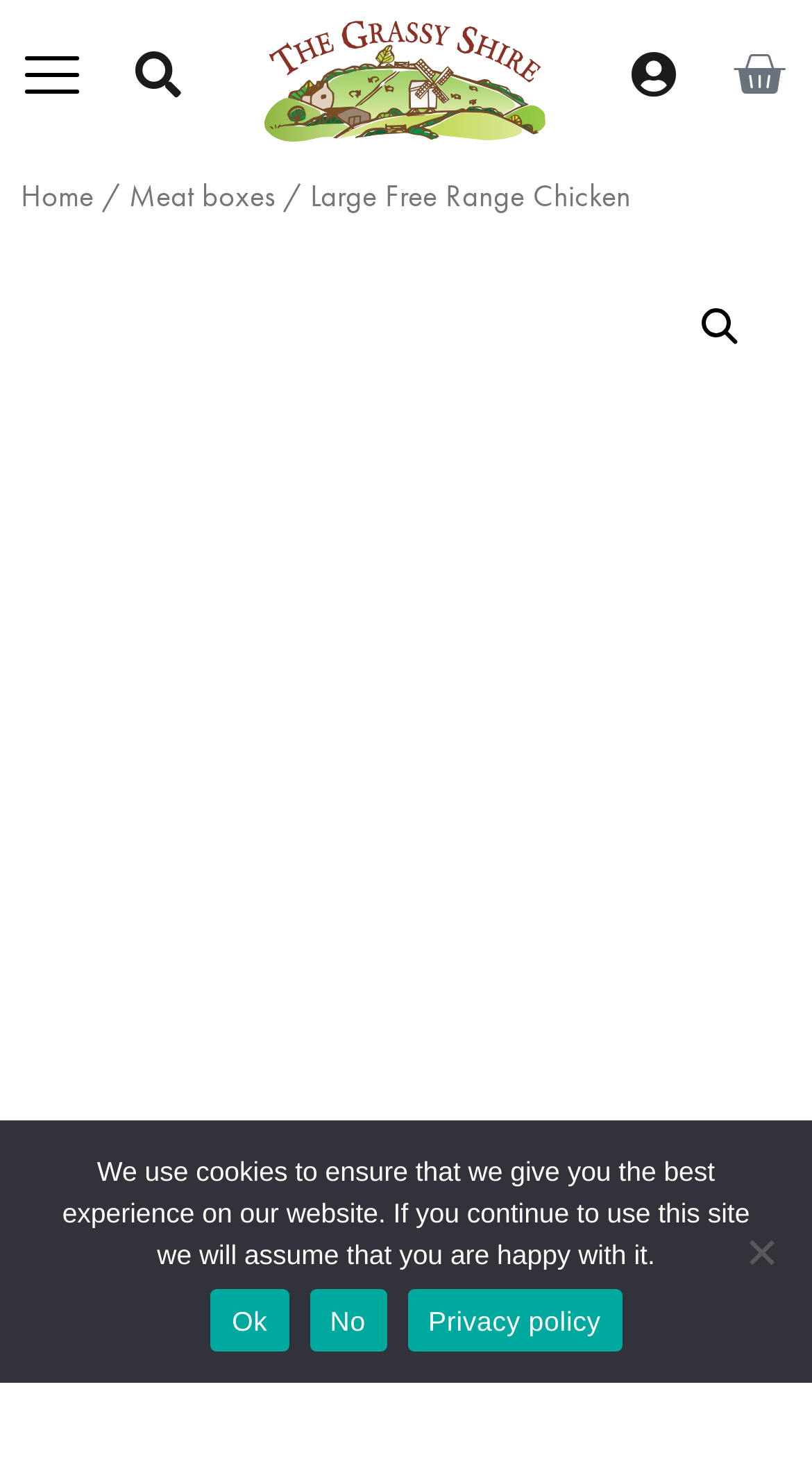What is the symbol on the link?
Answer the question with a single word or phrase by looking at the picture.

Magnifying glass